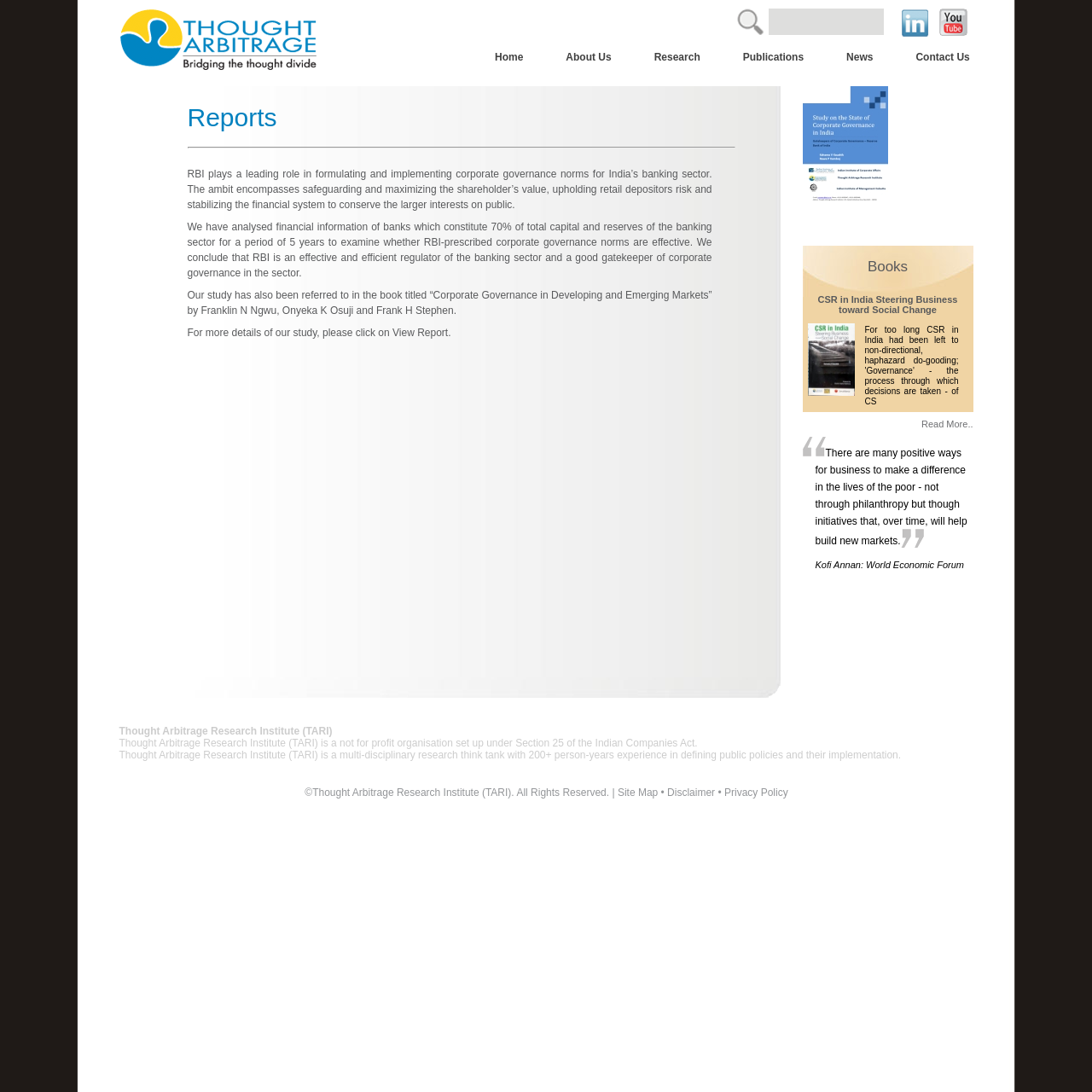Identify the bounding box coordinates for the UI element that matches this description: "Publications".

[0.68, 0.045, 0.736, 0.059]